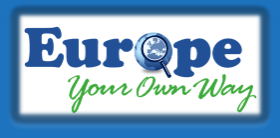Give an elaborate caption for the image.

This image features the logo of "Europe Your Own Way," a travel-focused brand. The design incorporates the words "Europe" in a bold blue font, with a globe and magnifying glass icon cleverly integrated into the letter 'o', symbolizing exploration and discovery. Below, in a flowing green script, are the words "Your Own Way," emphasizing personalized travel experiences. The logo is set against a vibrant blue background, capturing the essence of adventure and individual exploration in Europe.